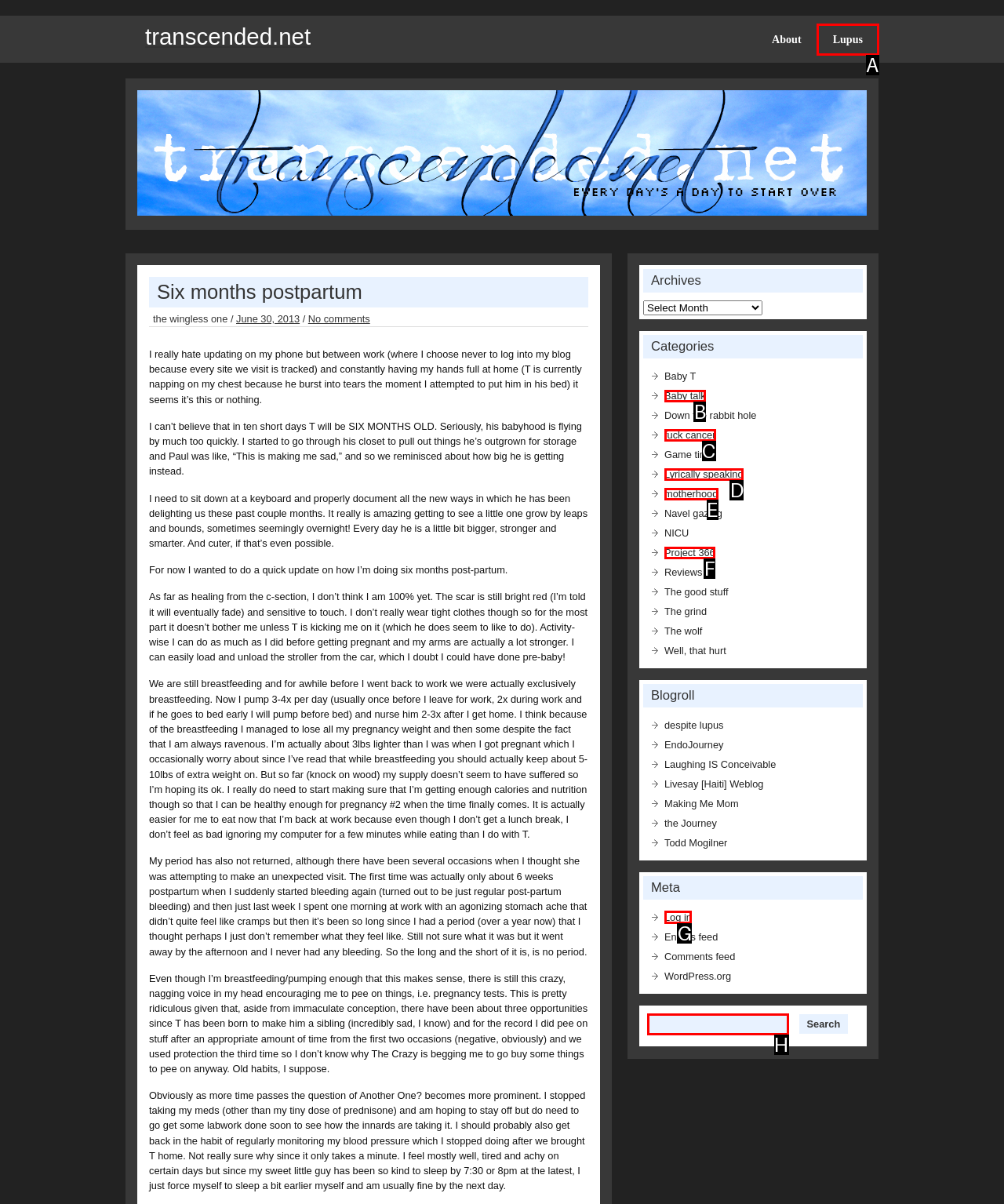Given the task: log in to the blog, point out the letter of the appropriate UI element from the marked options in the screenshot.

G